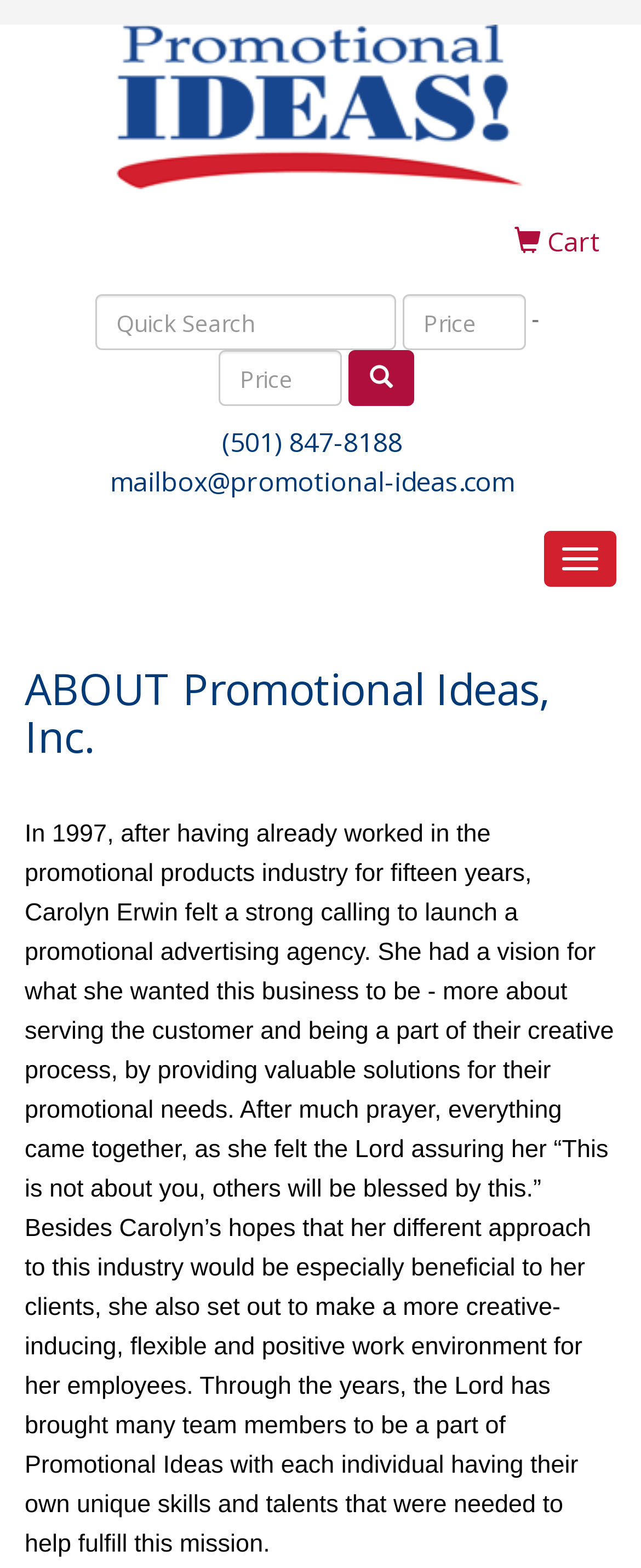Identify the main heading of the webpage and provide its text content.

ABOUT Promotional Ideas, Inc.